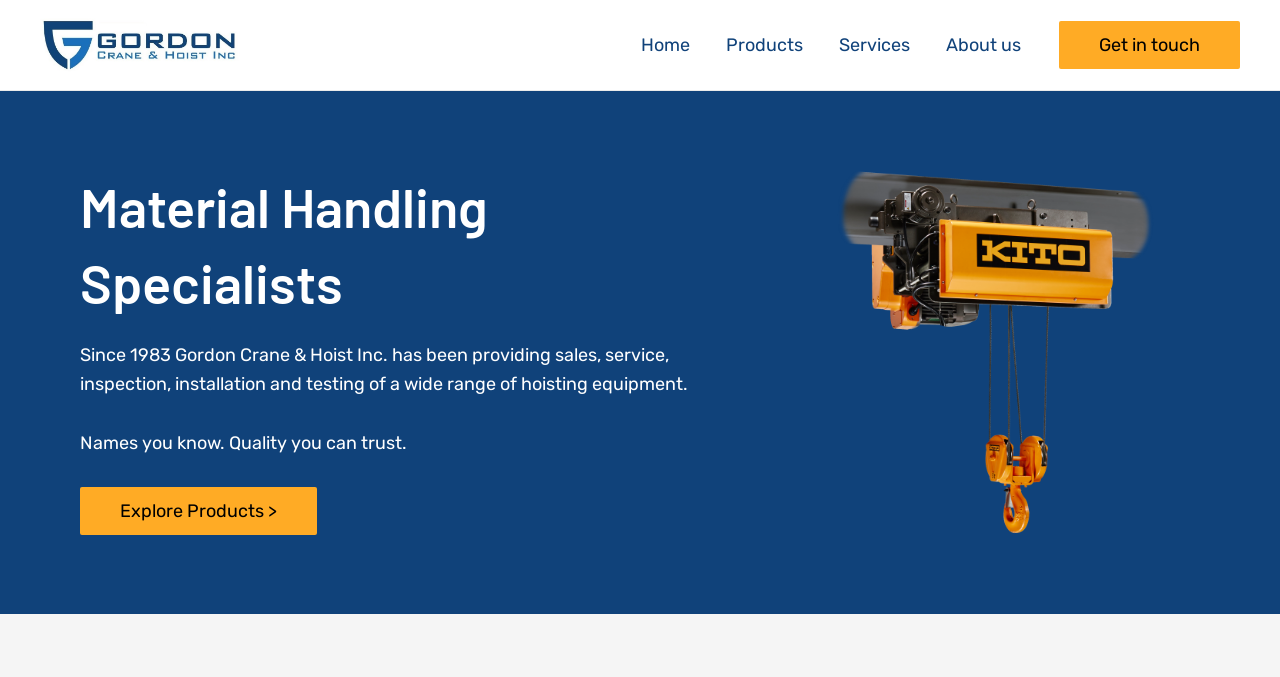Construct a comprehensive caption that outlines the webpage's structure and content.

The webpage is about Gordon Crane & Hoist Inc., a company that specializes in material handling equipment. At the top left corner, there is a logo of the company, which is an image with a link to the homepage. 

To the right of the logo, there is a primary navigation menu with four links: Home, Products, Services, and About us. 

On the top right corner, there is a "Get in touch" link. Below this link, there is a heading that reads "Material Handling Specialists". 

Under the heading, there is a paragraph of text that describes the company's services, including sales, service, inspection, installation, and testing of hoisting equipment. 

Below this paragraph, there is a slogan that reads "Names you know. Quality you can trust." 

Further down, there is a call-to-action button that says "Explore Products >", and to the right of it, there is an image of a product from the brand Kito. 

The company's services are highlighted, with a focus on their knowledgeable sales staff helping customers select the right product for their specific application.